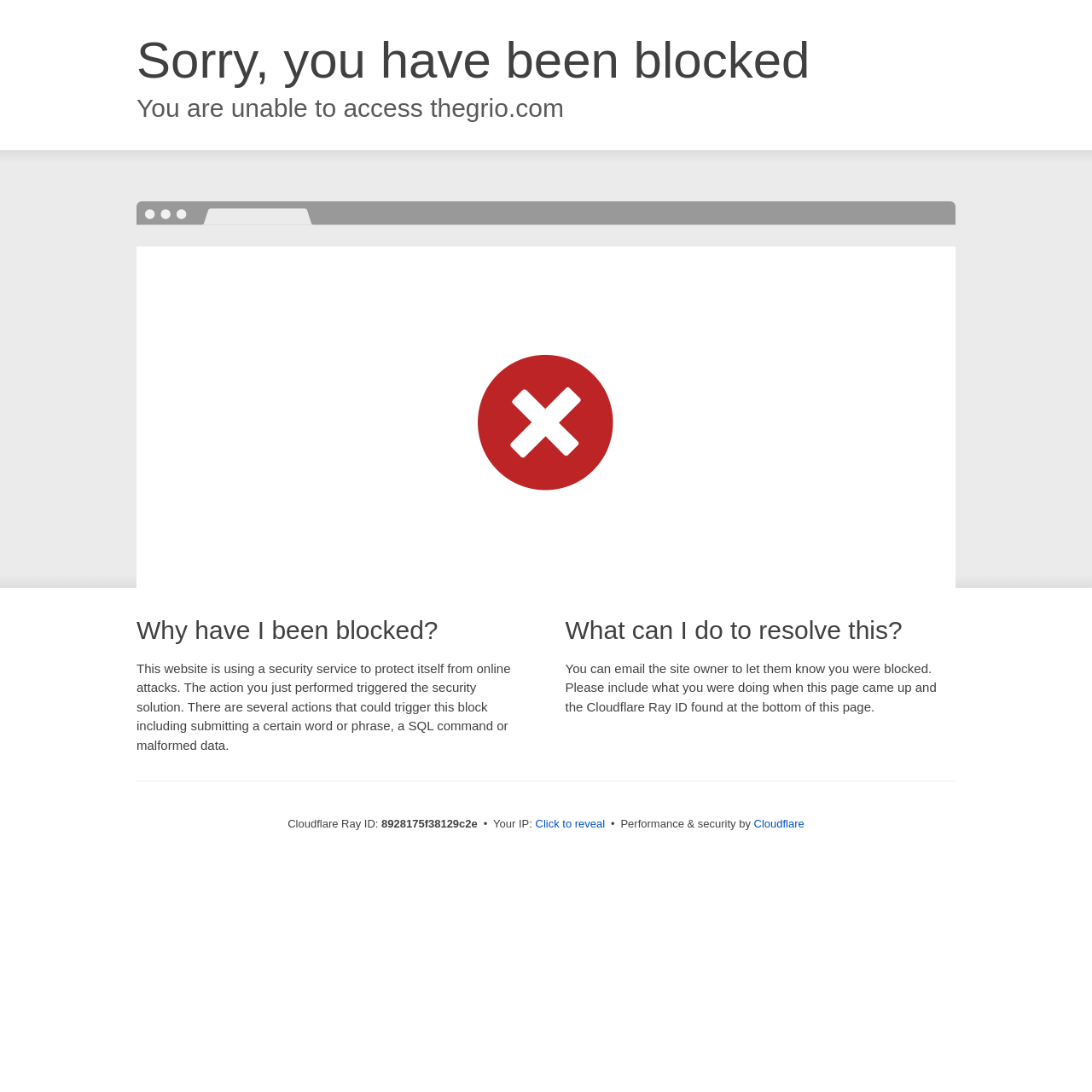Provide a brief response to the question below using a single word or phrase: 
Why was I blocked from accessing the website?

Security solution triggered